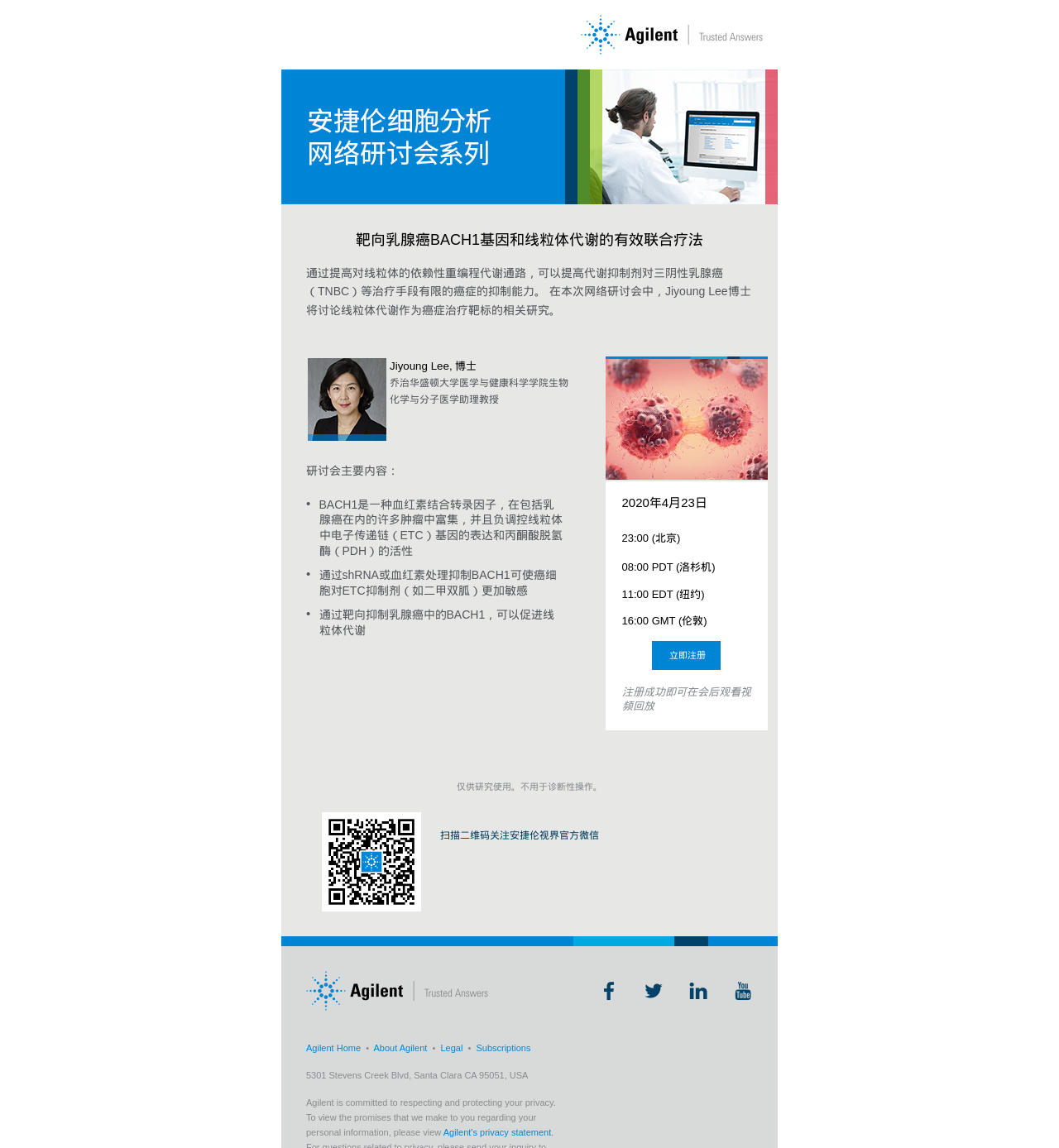Please locate the bounding box coordinates for the element that should be clicked to achieve the following instruction: "Read more about The Future is Here! AI Will Find You a Job…Maybe…". Ensure the coordinates are given as four float numbers between 0 and 1, i.e., [left, top, right, bottom].

None